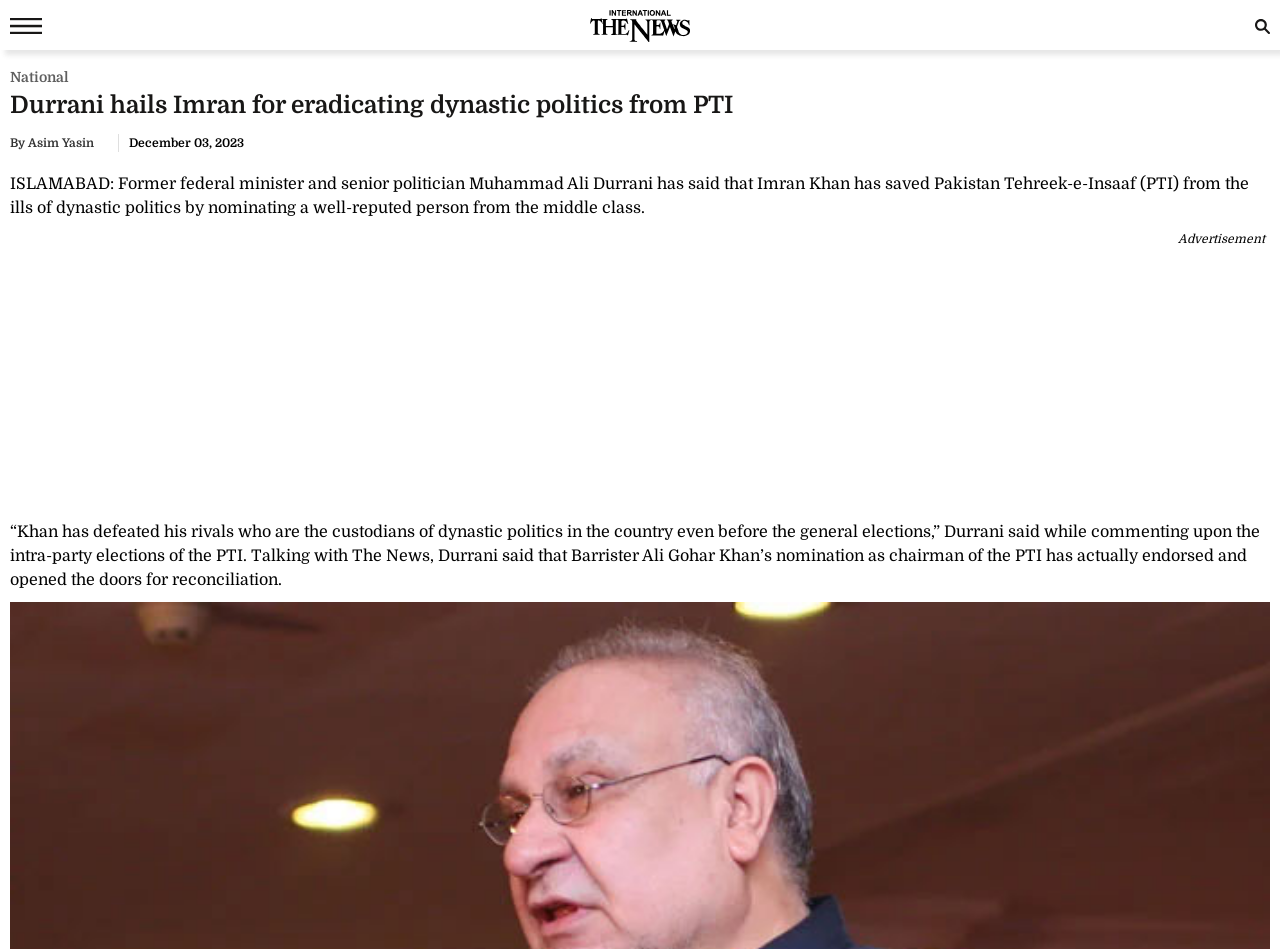From the element description: "alt="Thenews"", extract the bounding box coordinates of the UI element. The coordinates should be expressed as four float numbers between 0 and 1, in the order [left, top, right, bottom].

[0.461, 0.03, 0.539, 0.048]